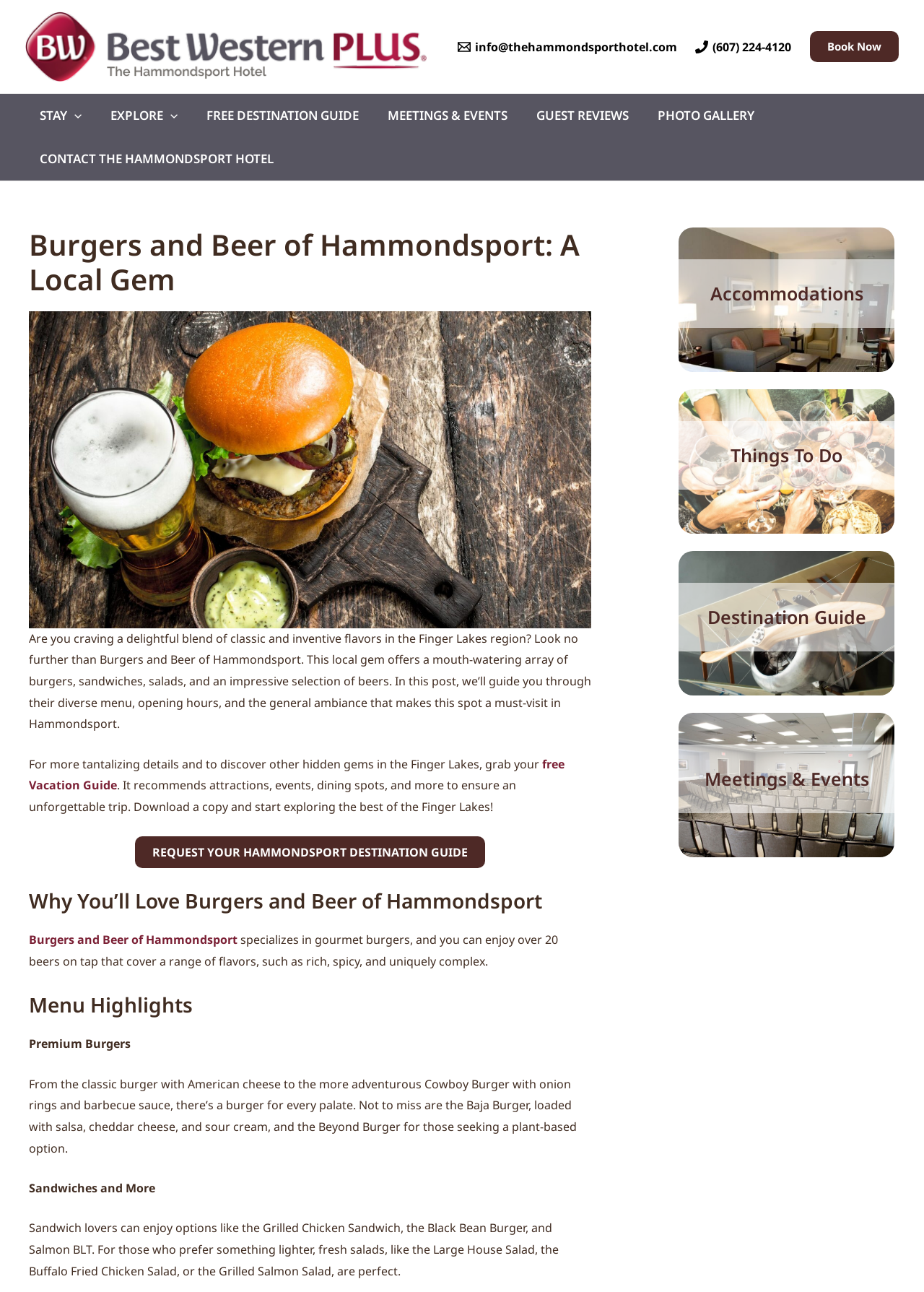Extract the bounding box coordinates of the UI element described by: "REQUEST YOUR HAMMONDSPORT DESTINATION GUIDE". The coordinates should include four float numbers ranging from 0 to 1, e.g., [left, top, right, bottom].

[0.146, 0.647, 0.525, 0.672]